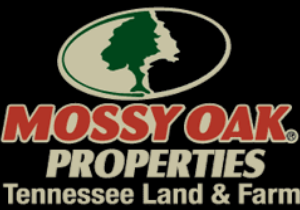What is the color of the 'MOSSY OAK' text?
Provide a detailed and well-explained answer to the question.

The words 'MOSSY OAK' are boldly displayed in red, emphasizing the brand's strong presence in the outdoor and real estate market.